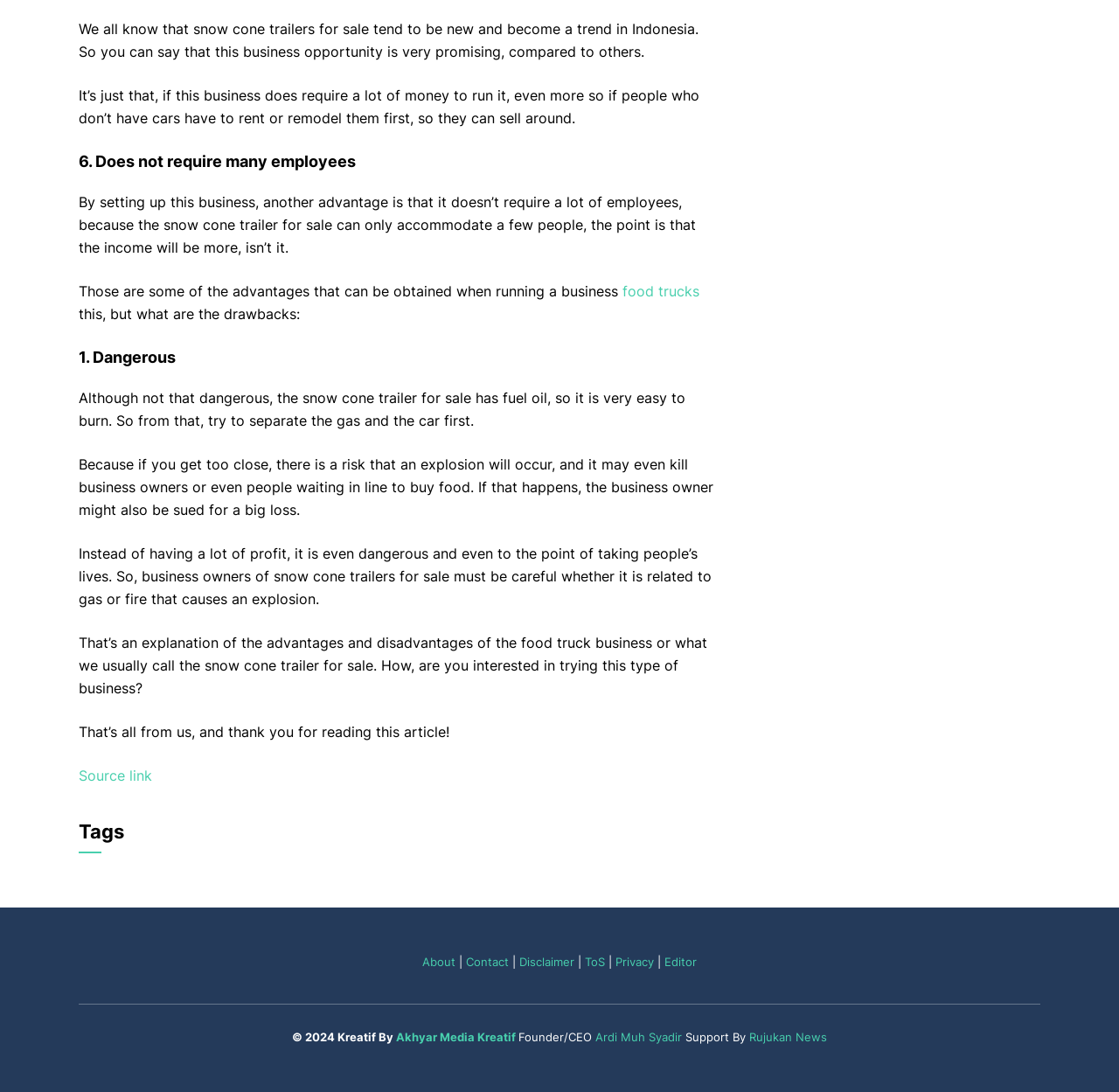Pinpoint the bounding box coordinates of the clickable area needed to execute the instruction: "Click the 'Contact' link". The coordinates should be specified as four float numbers between 0 and 1, i.e., [left, top, right, bottom].

[0.416, 0.874, 0.455, 0.887]